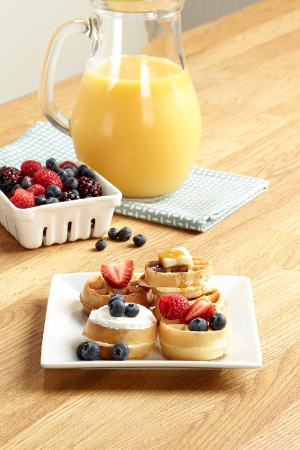What is in the pitcher?
Provide an in-depth and detailed answer to the question.

According to the caption, a pitcher filled with orange juice sits prominently beside a textured blue napkin, providing a refreshing drink option for the brunch setting.